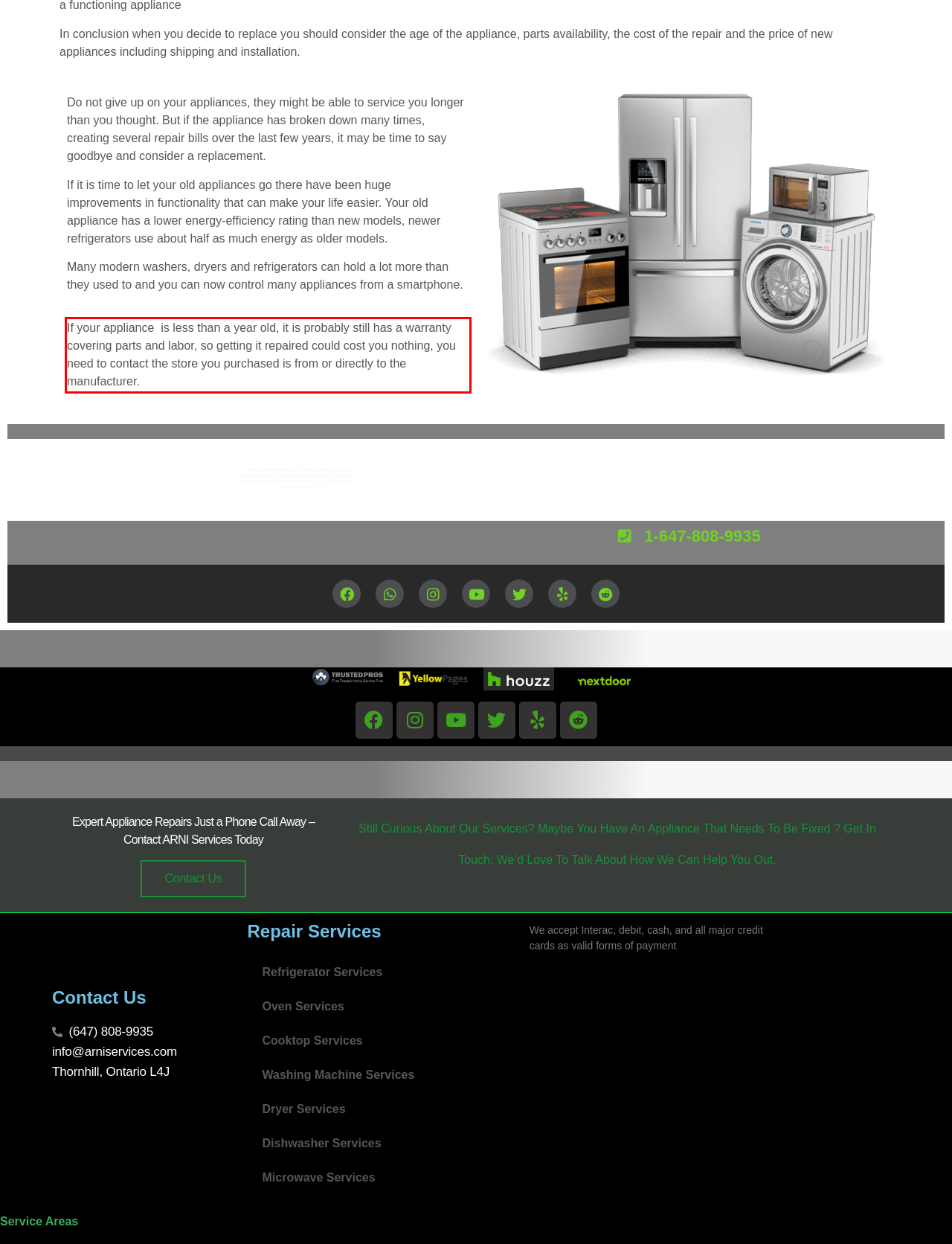Examine the screenshot of the webpage, locate the red bounding box, and generate the text contained within it.

If your appliance is less than a year old, it is probably still has a warranty covering parts and labor, so getting it repaired could cost you nothing, you need to contact the store you purchased is from or directly to the manufacturer.